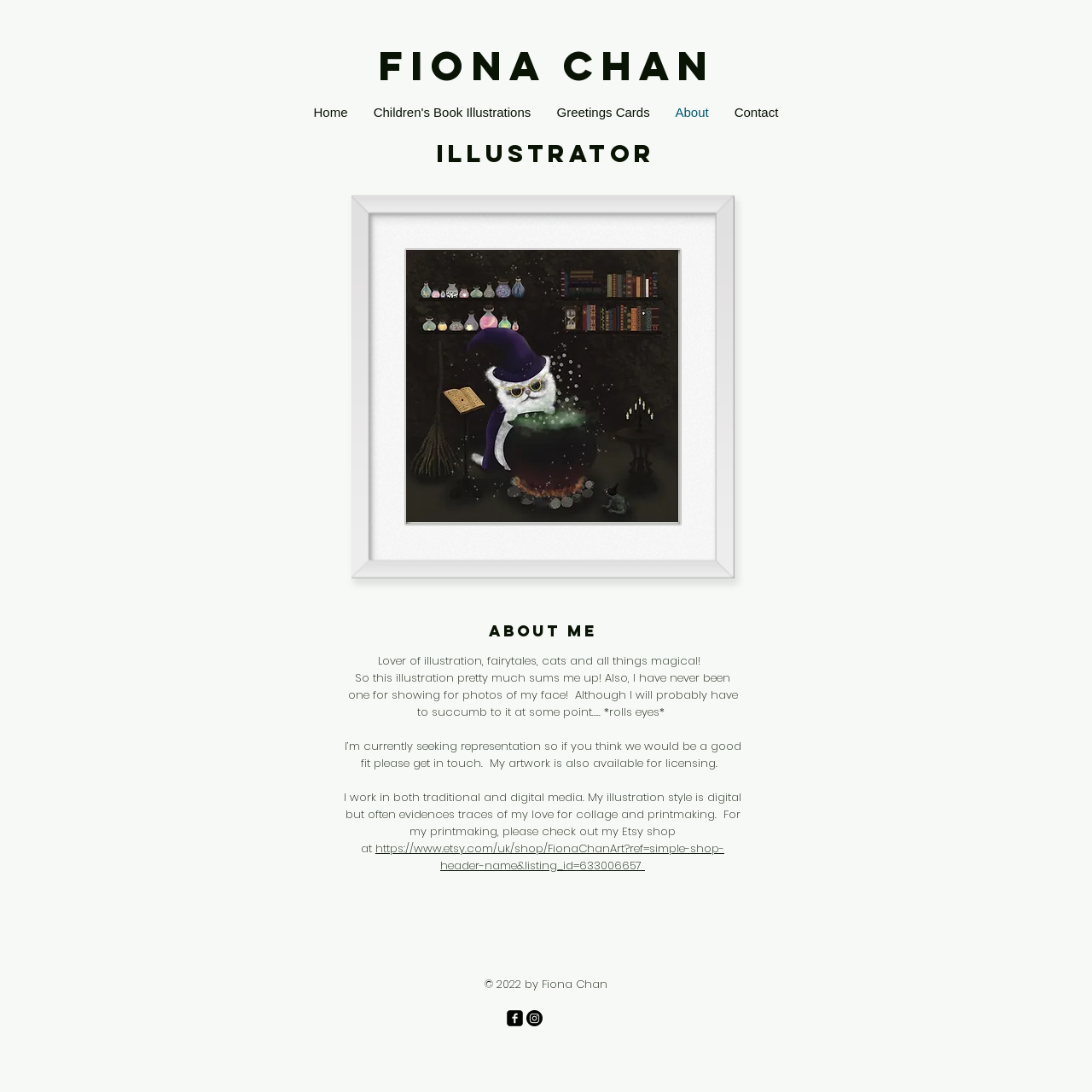What is the name of the illustrator's Etsy shop?
Based on the screenshot, provide your answer in one word or phrase.

FionaChanArt